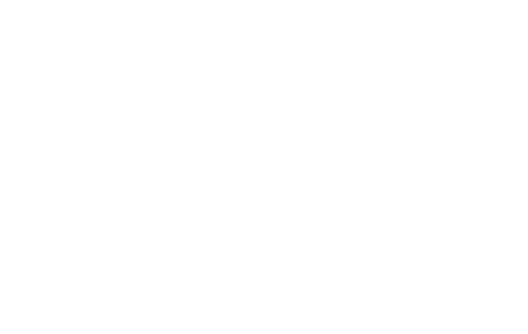What might the logo represent?
Could you give a comprehensive explanation in response to this question?

The logo might represent an organization or exhibit dedicated to showcasing various types of phonecards, particularly those from Germany, which would be a collection or a display of phonecards with historical significance.